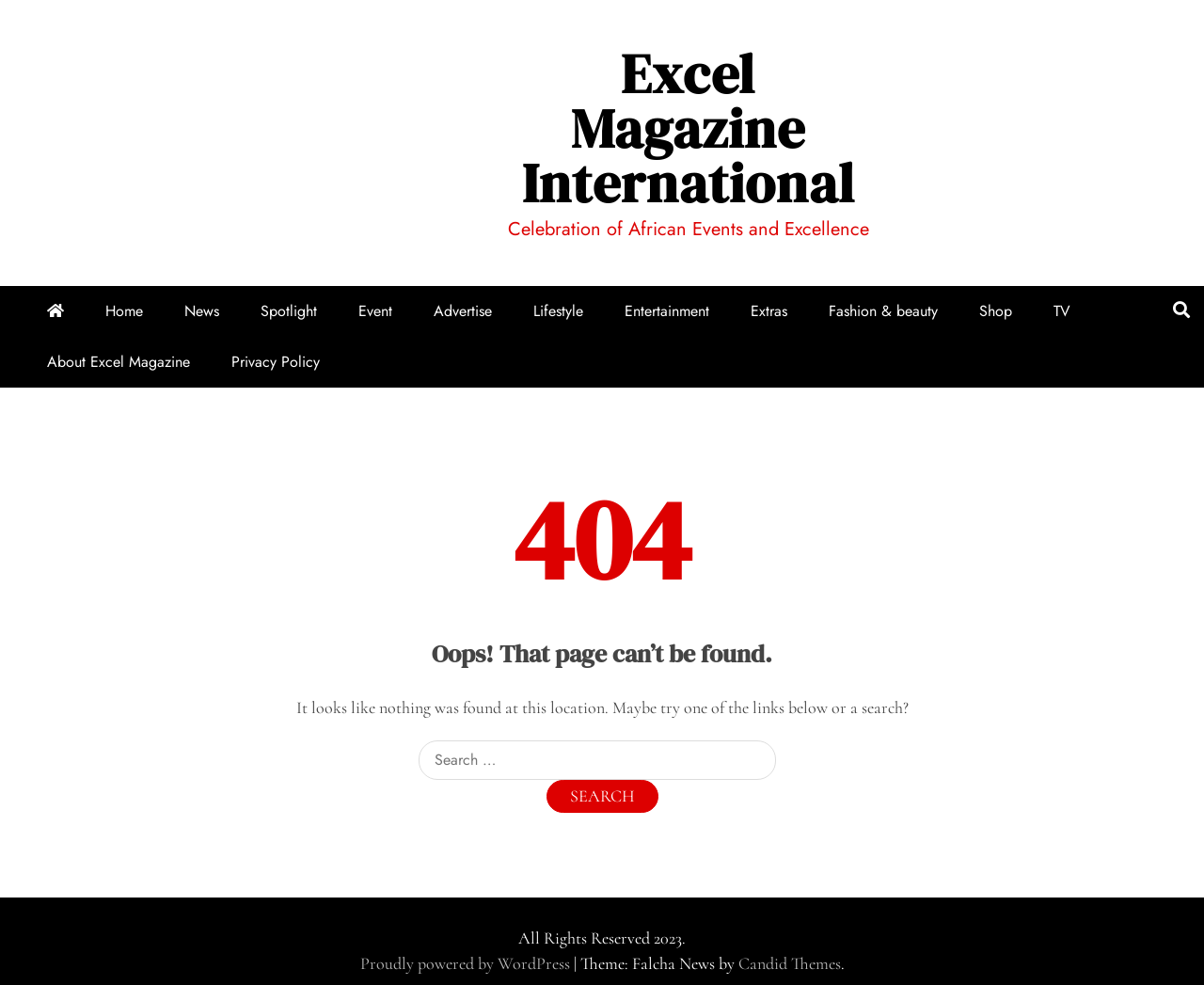Please identify the bounding box coordinates of the area I need to click to accomplish the following instruction: "Check the latest News".

[0.138, 0.29, 0.198, 0.342]